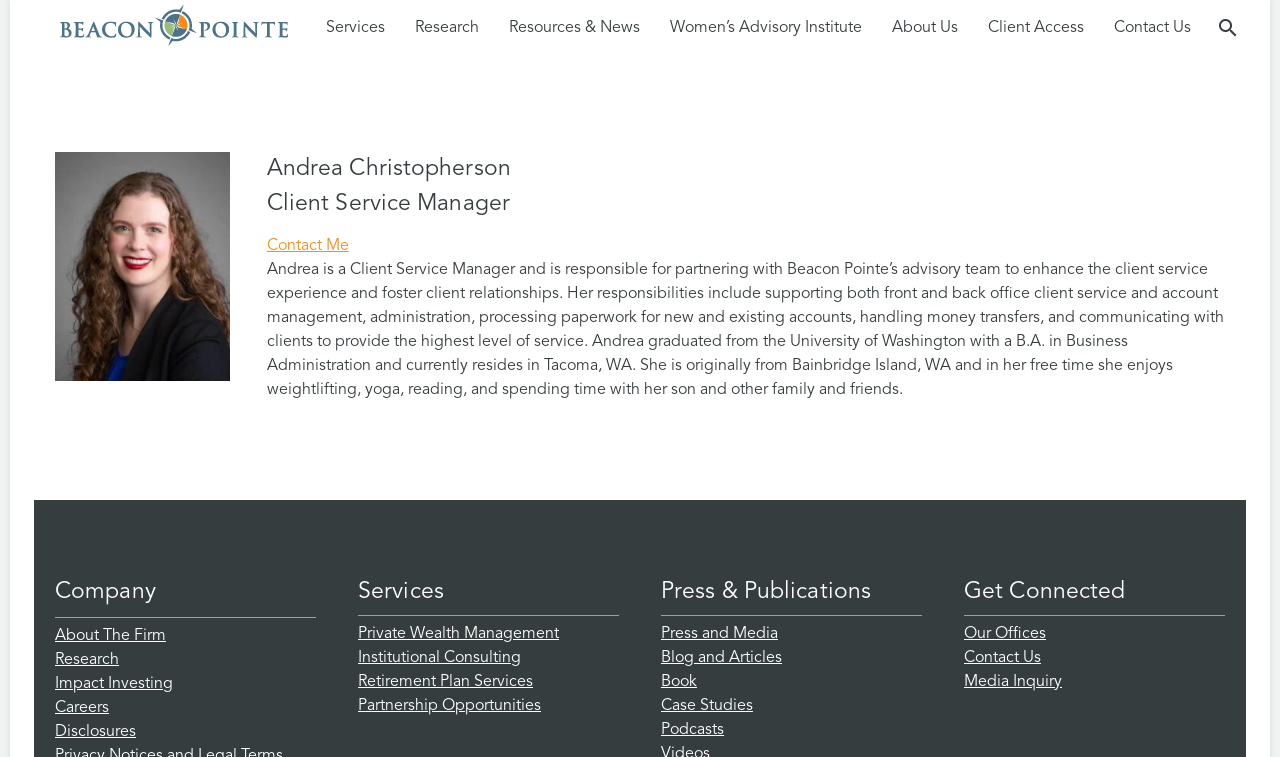What is Andrea's job title?
Please provide a full and detailed response to the question.

Based on the webpage, Andrea's job title is mentioned in the heading 'Andrea Christopherson Client Service Manager' and also in the paragraph describing her responsibilities.